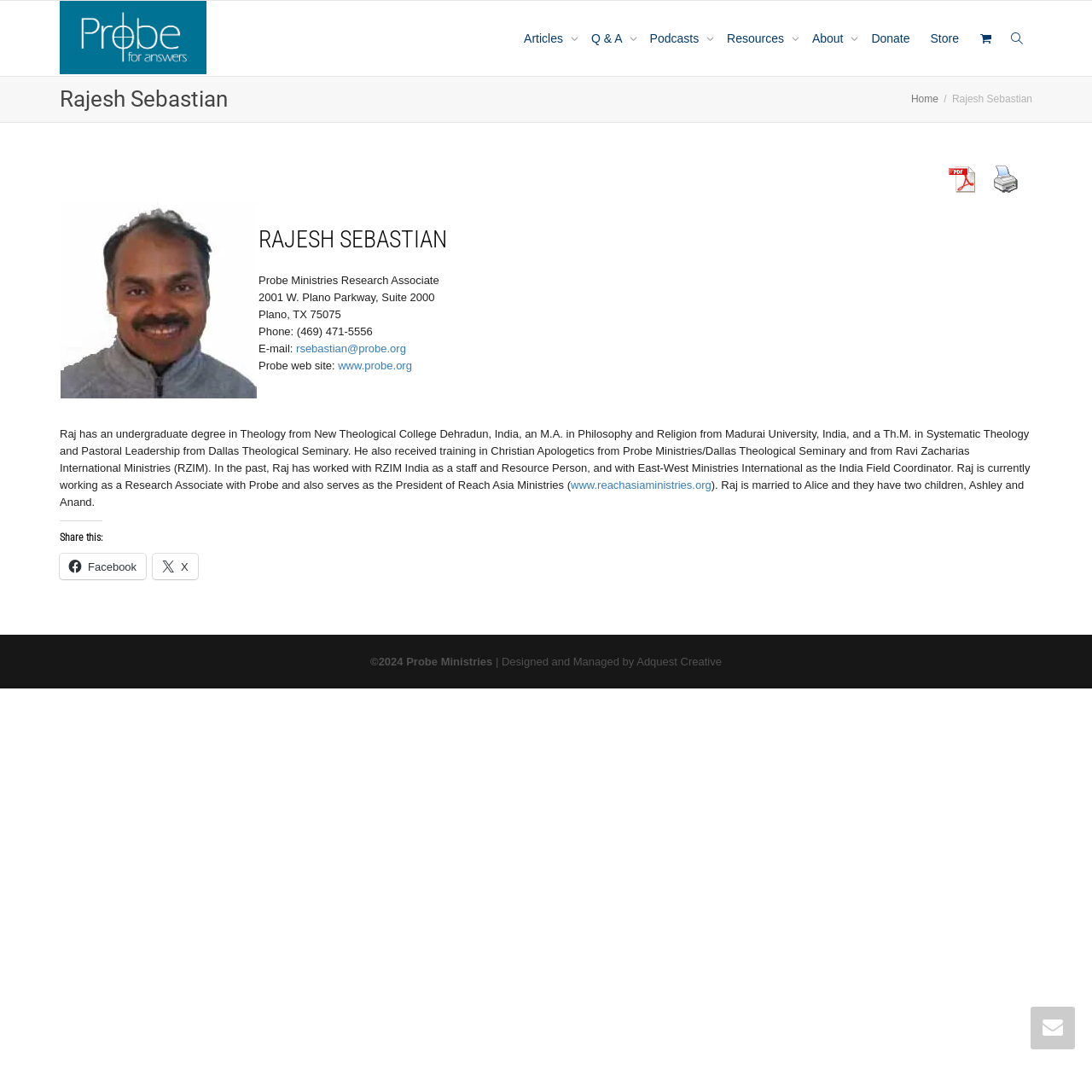Bounding box coordinates must be specified in the format (top-left x, top-left y, bottom-right x, bottom-right y). All values should be floating point numbers between 0 and 1. What are the bounding box coordinates of the UI element described as: alt="image_pdf" title="View PDF"

[0.86, 0.148, 0.901, 0.18]